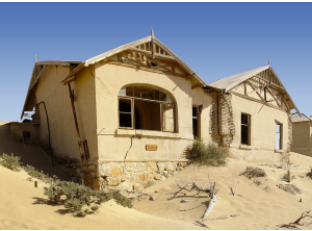Respond with a single word or phrase for the following question: 
What is the shape of the building's roof?

Sloping